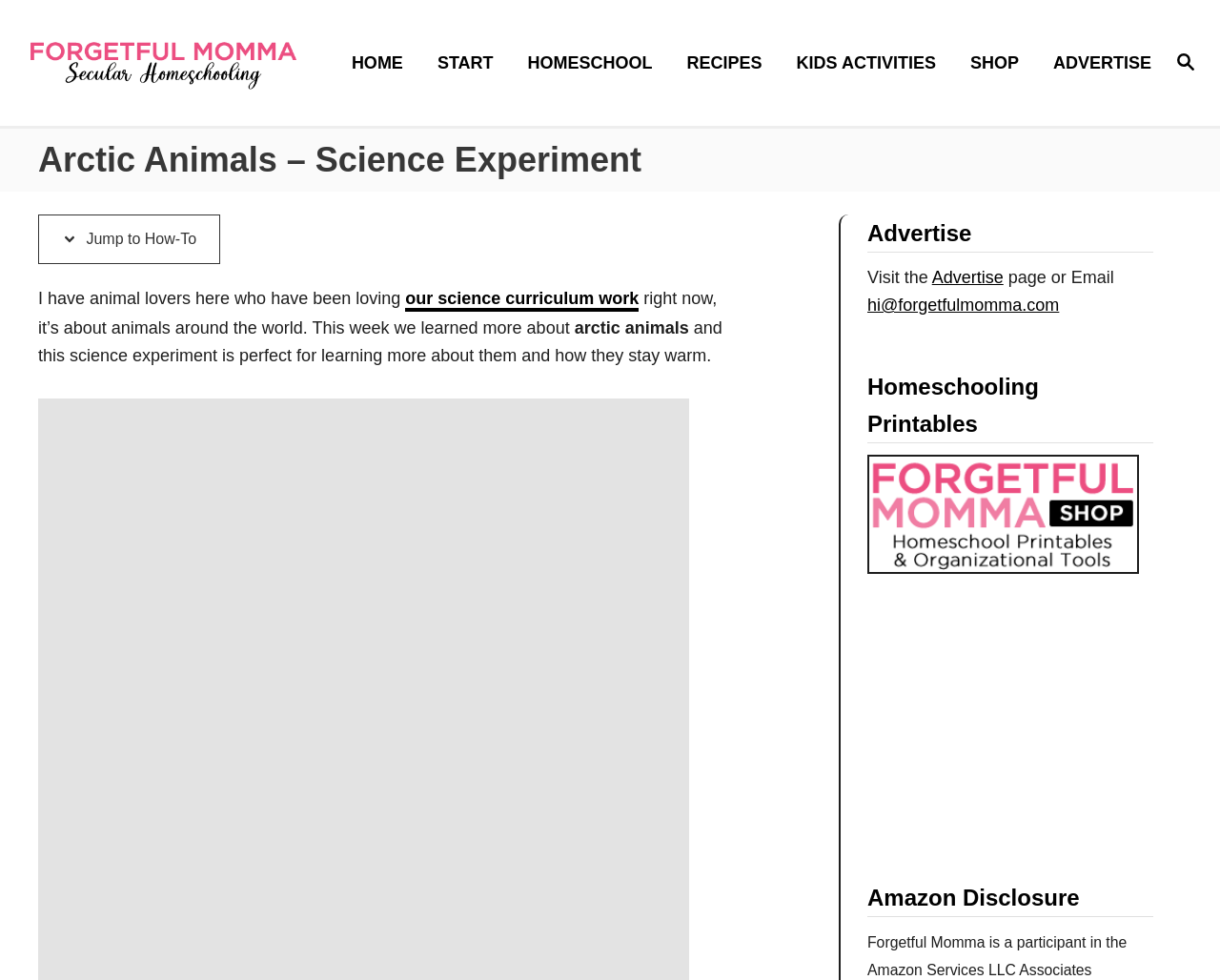Answer briefly with one word or phrase:
What type of activity is described on this webpage?

Science experiment